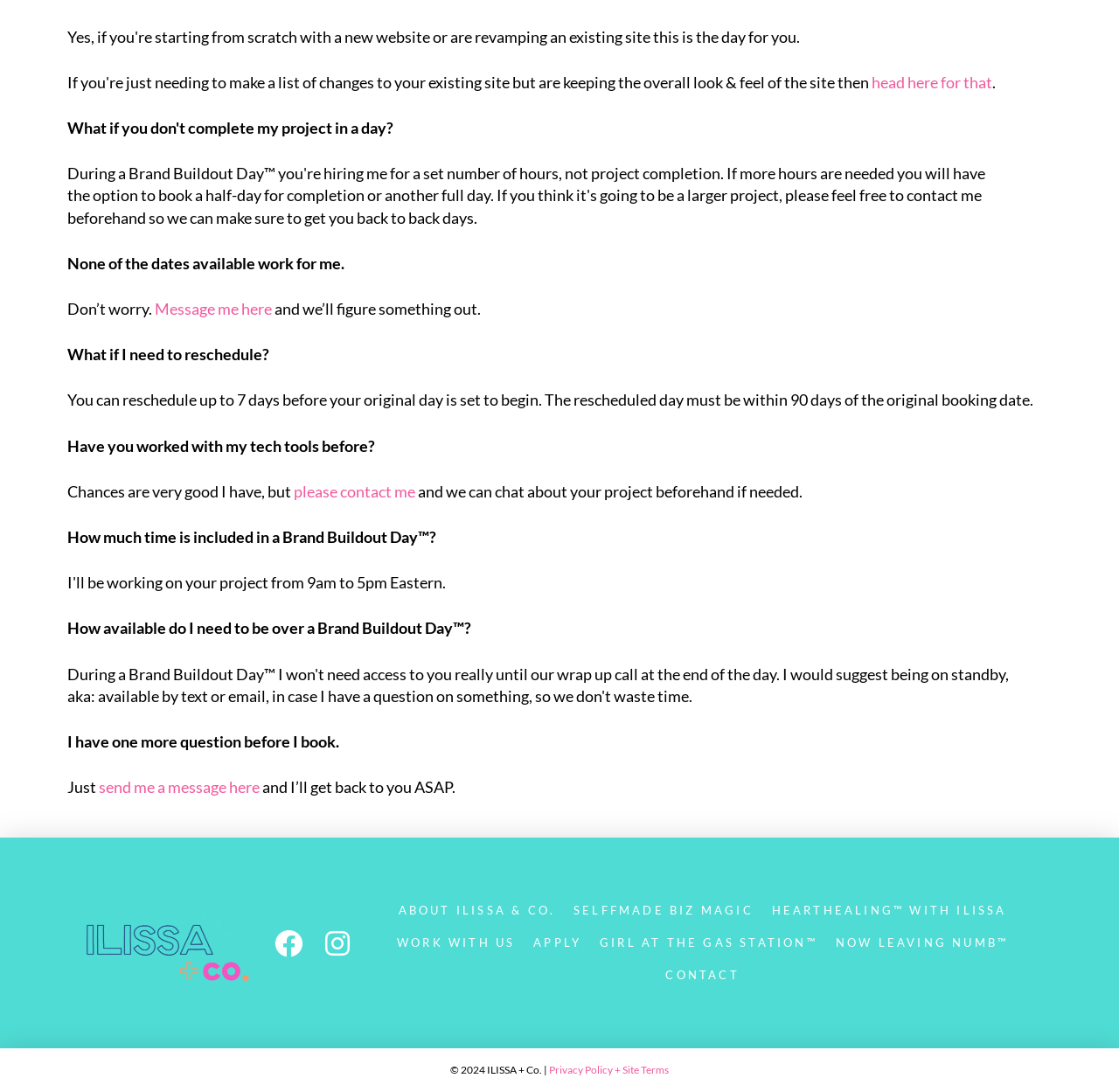Please find the bounding box for the following UI element description. Provide the coordinates in (top-left x, top-left y, bottom-right x, bottom-right y) format, with values between 0 and 1: Message me here

[0.138, 0.274, 0.243, 0.291]